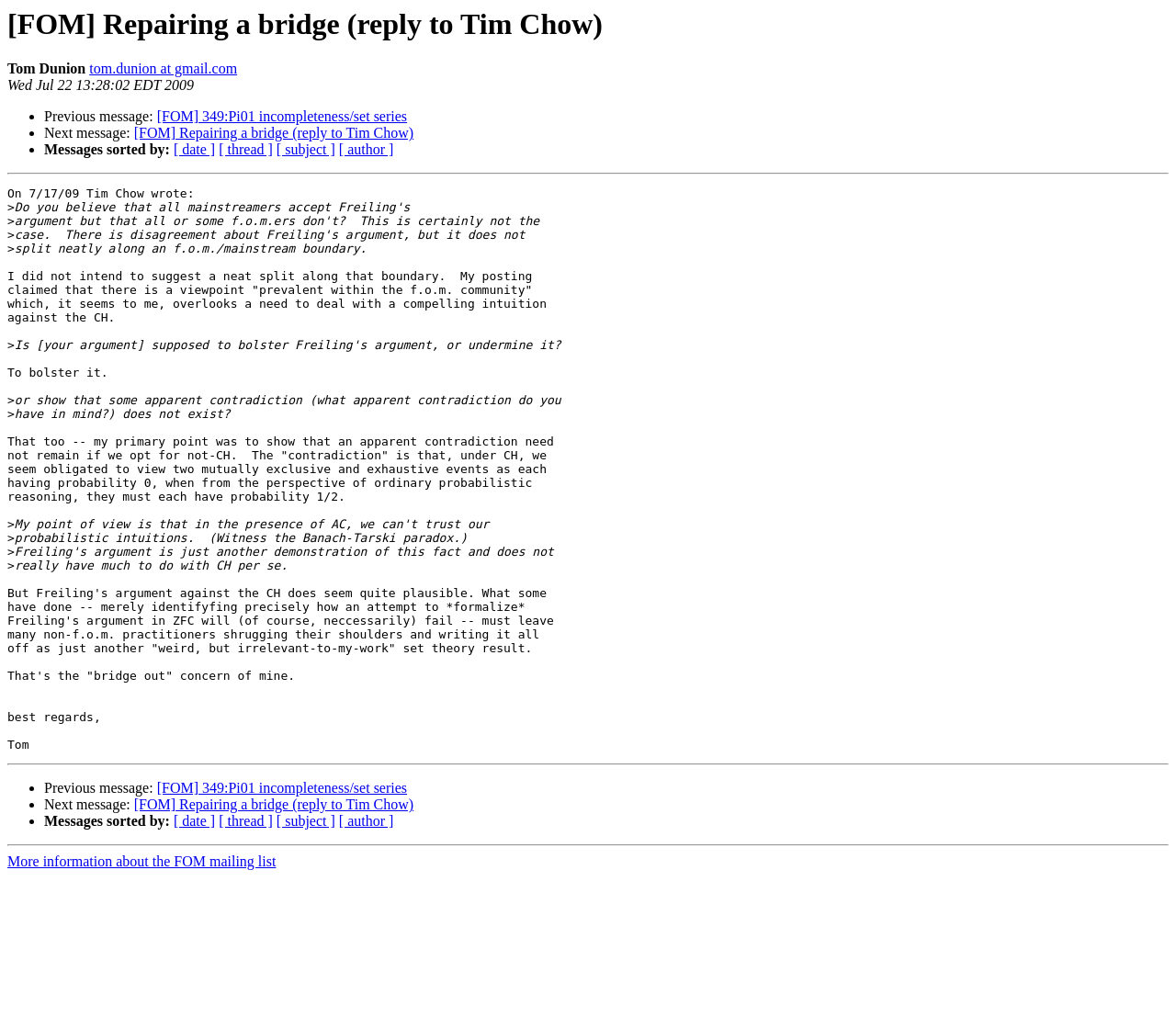Determine the bounding box coordinates of the clickable element to achieve the following action: 'Sort messages by date'. Provide the coordinates as four float values between 0 and 1, formatted as [left, top, right, bottom].

[0.148, 0.14, 0.183, 0.155]